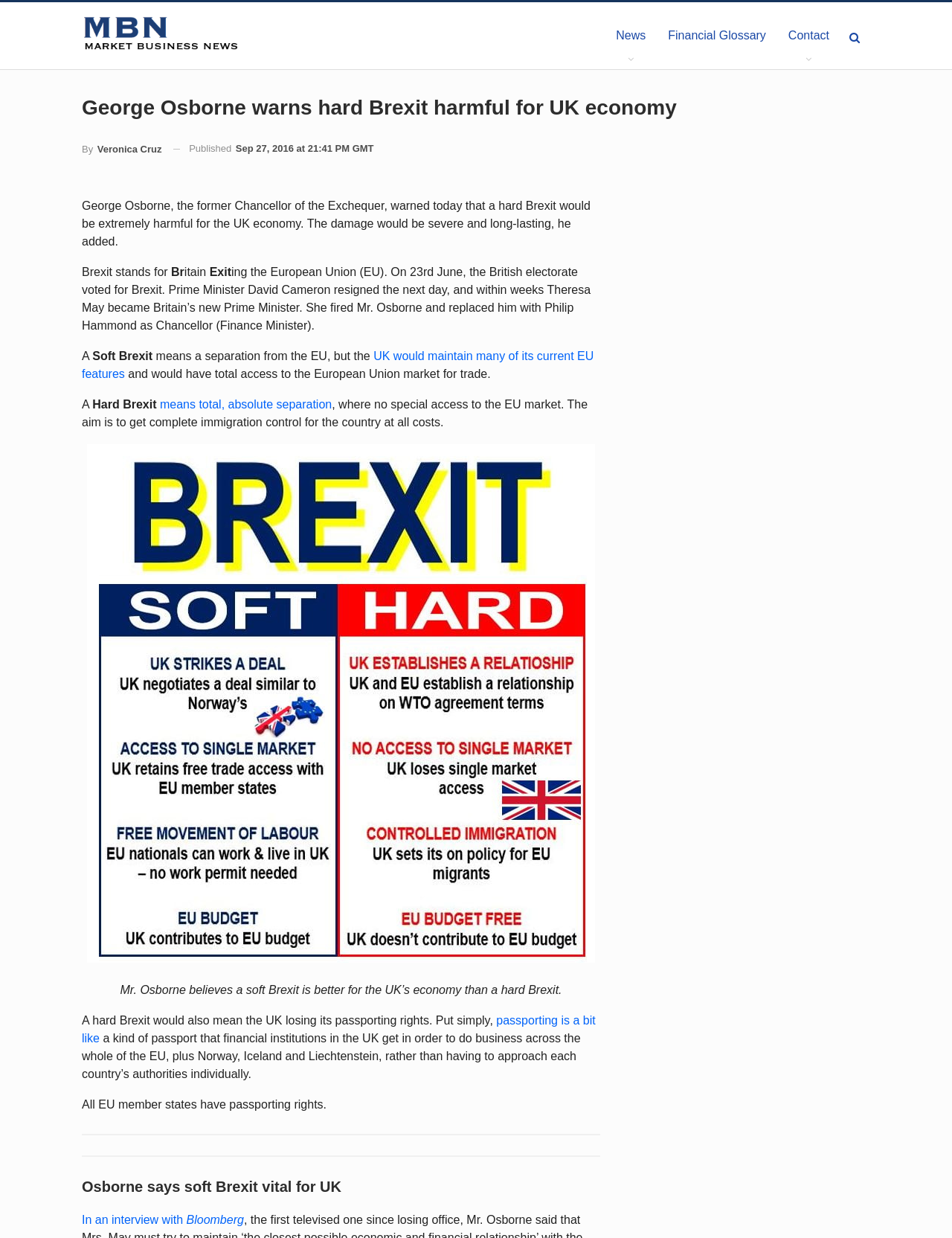Please specify the bounding box coordinates of the region to click in order to perform the following instruction: "Contact us".

[0.816, 0.002, 0.883, 0.056]